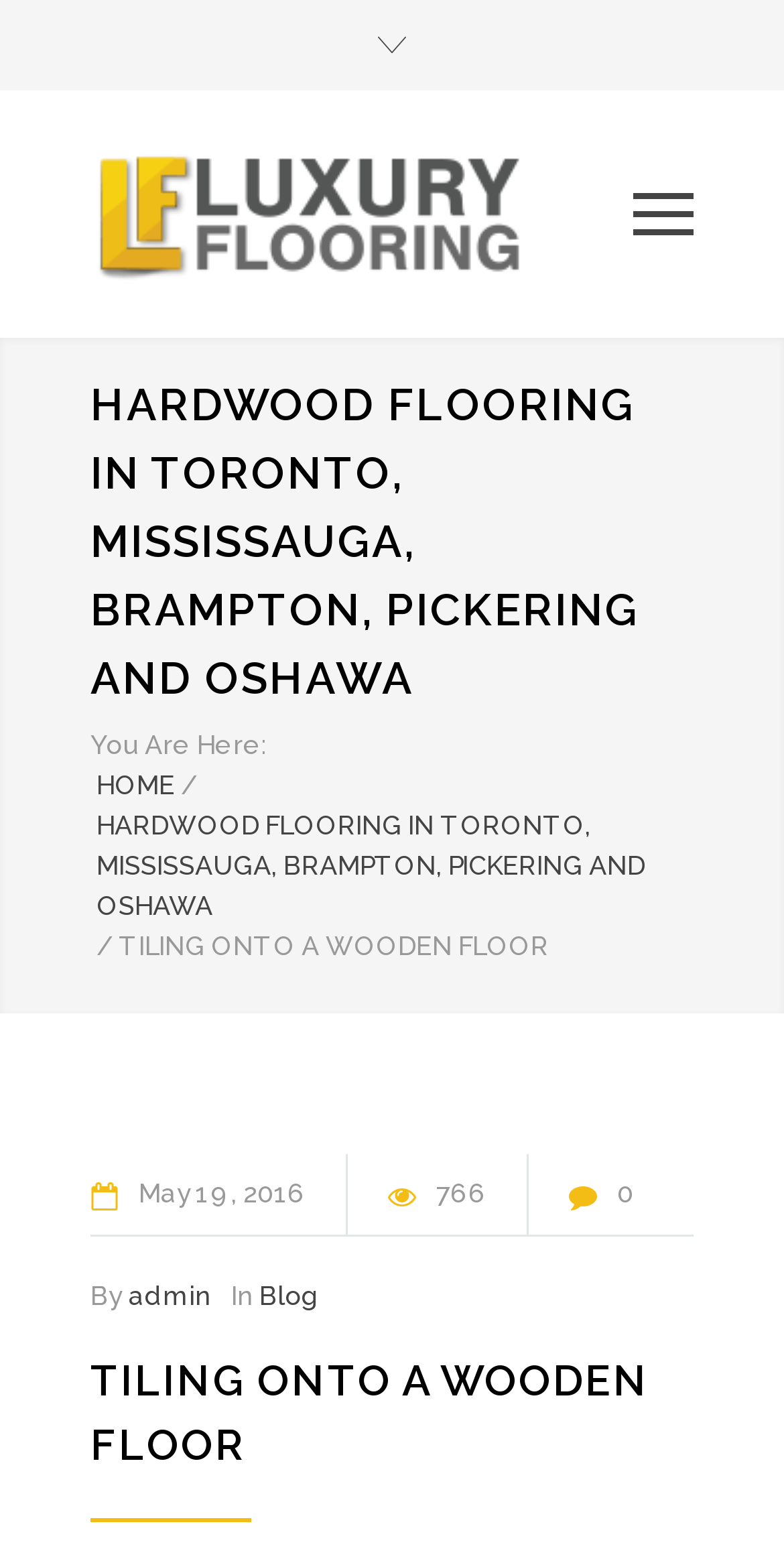What type of flooring is mentioned?
Using the details from the image, give an elaborate explanation to answer the question.

The type of flooring is obtained from the heading 'HARDWOOD FLOORING IN TORONTO, MISSISSAUGA, BRAMPTON, PICKERING AND OSHAWA', which suggests that the webpage is related to hardwood flooring.